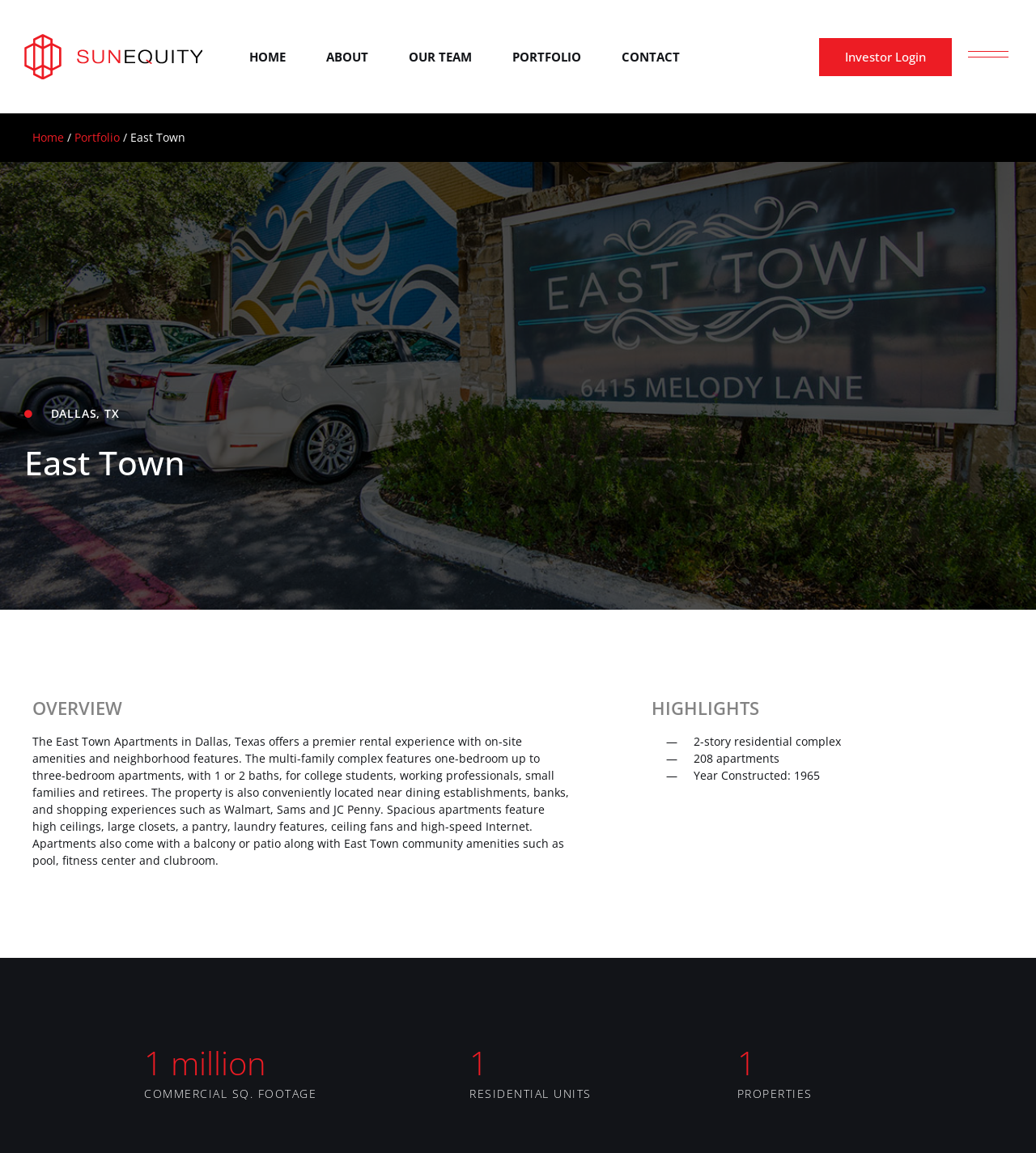Locate the bounding box coordinates of the clickable element to fulfill the following instruction: "Book now". Provide the coordinates as four float numbers between 0 and 1 in the format [left, top, right, bottom].

None